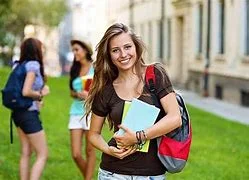Elaborate on the image by describing it in detail.

The image features a young woman with long hair, smiling warmly at the camera while holding several books and notebooks close to her chest. She is dressed casually in a dark t-shirt and has a backpack slung over one shoulder. In the background, a vibrant campus scene unfolds, with two other students engaged in conversation on a grassy area, surrounded by a picturesque, scholarly backdrop of buildings. This image encapsulates the essence of student life, reflecting the excitement and camaraderie found in higher education settings, particularly fitting for the theme of the Flanders Expo Eligibility, which invites candidates pursuing a Master's degree at Flemish institutions. The atmosphere suggests a supportive educational environment, ideal for academic growth and cultural exchange.